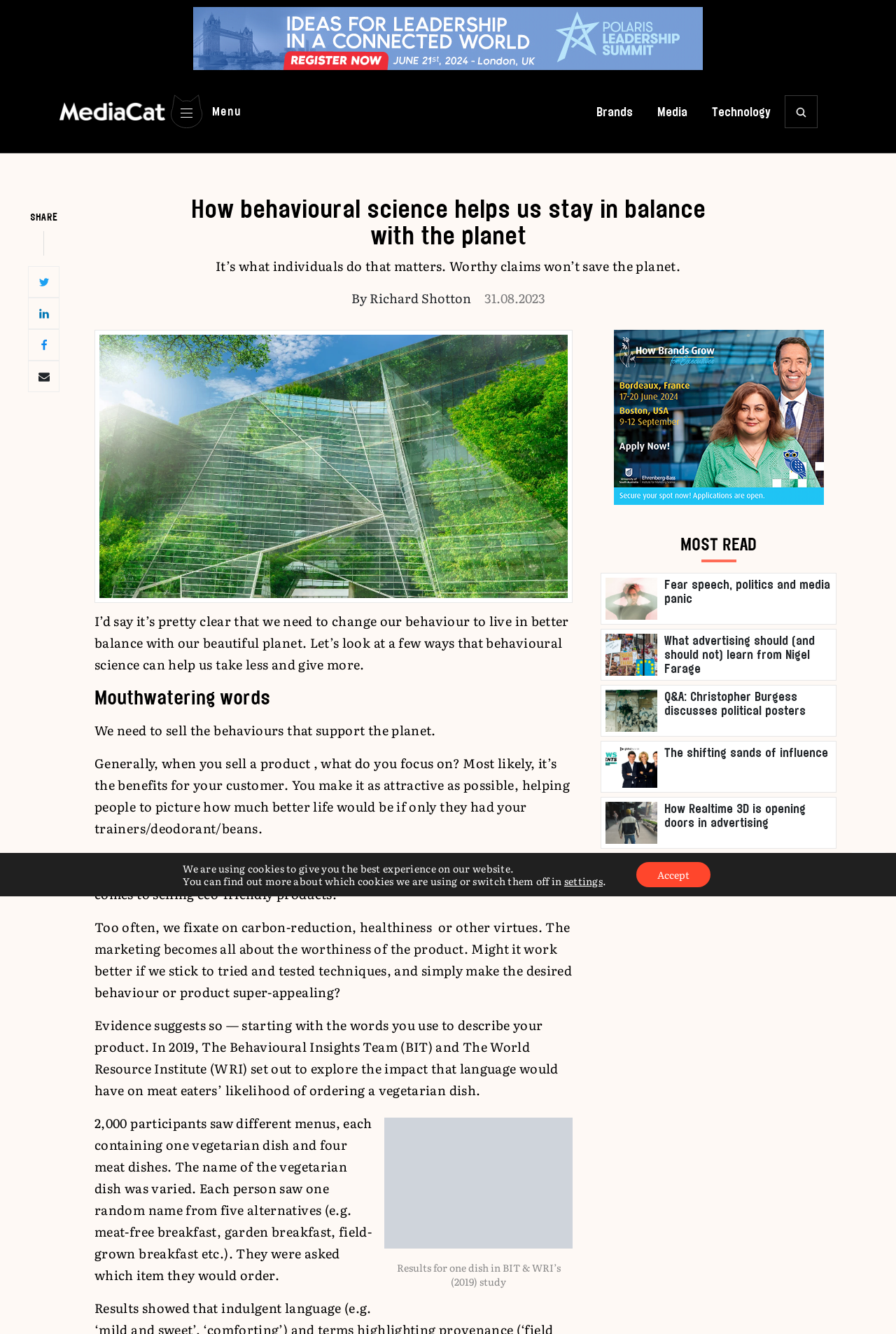Please find the bounding box coordinates of the element that must be clicked to perform the given instruction: "Click the 'Media' link". The coordinates should be four float numbers from 0 to 1, i.e., [left, top, right, bottom].

[0.733, 0.078, 0.767, 0.088]